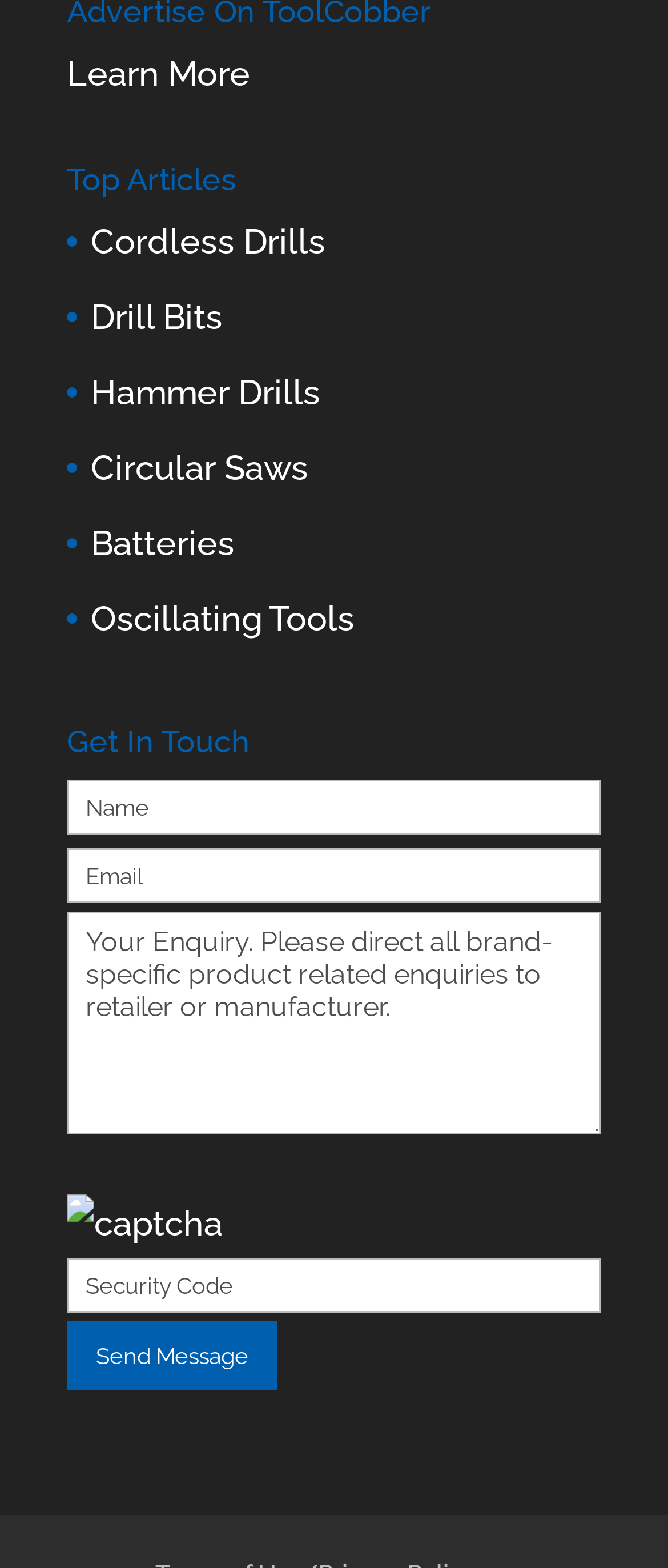Respond concisely with one word or phrase to the following query:
How many links are under 'Top Articles'?

7